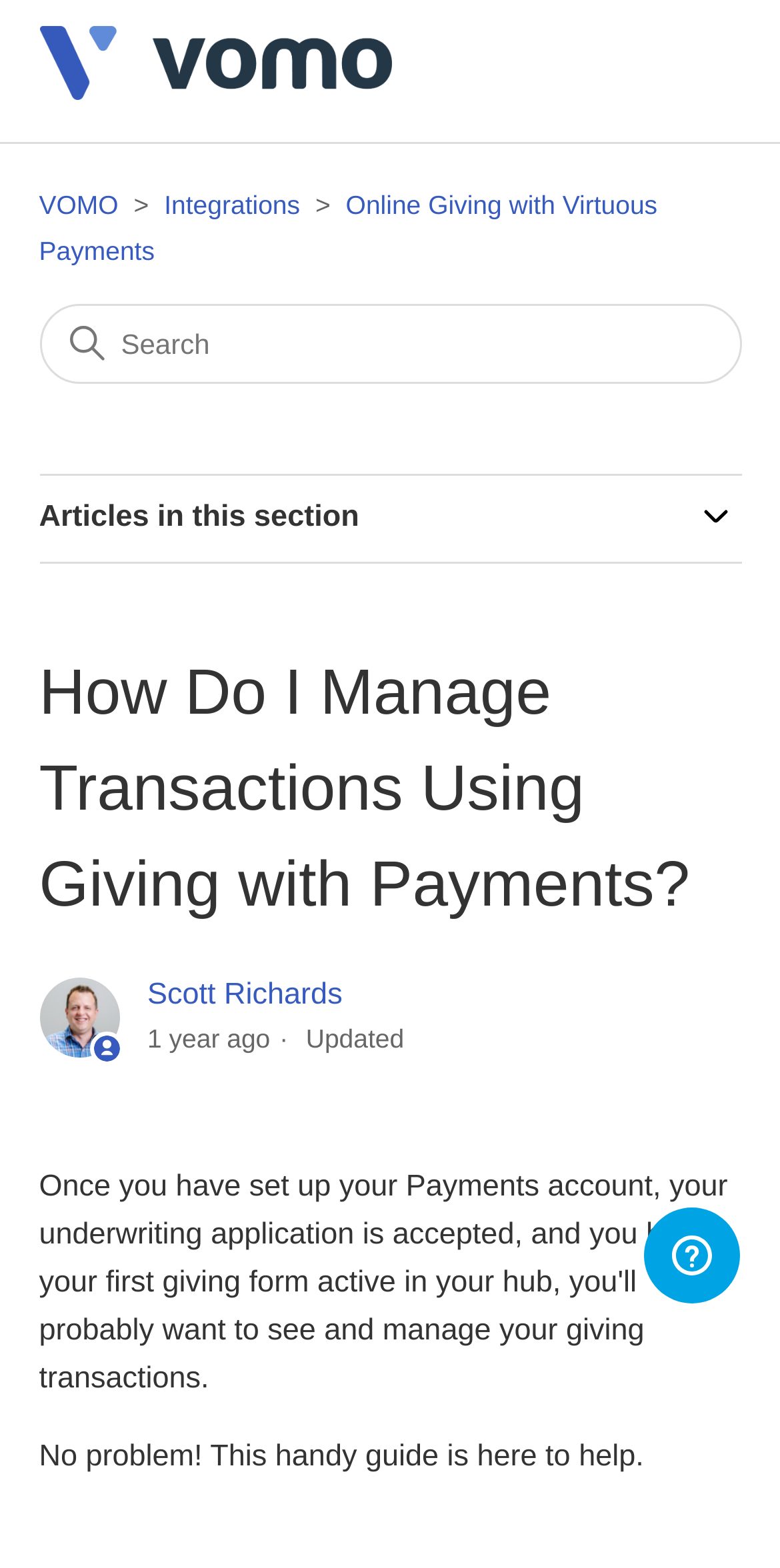Using the description "aria-label="Search" name="query" placeholder="Search"", locate and provide the bounding box of the UI element.

[0.05, 0.194, 0.95, 0.245]